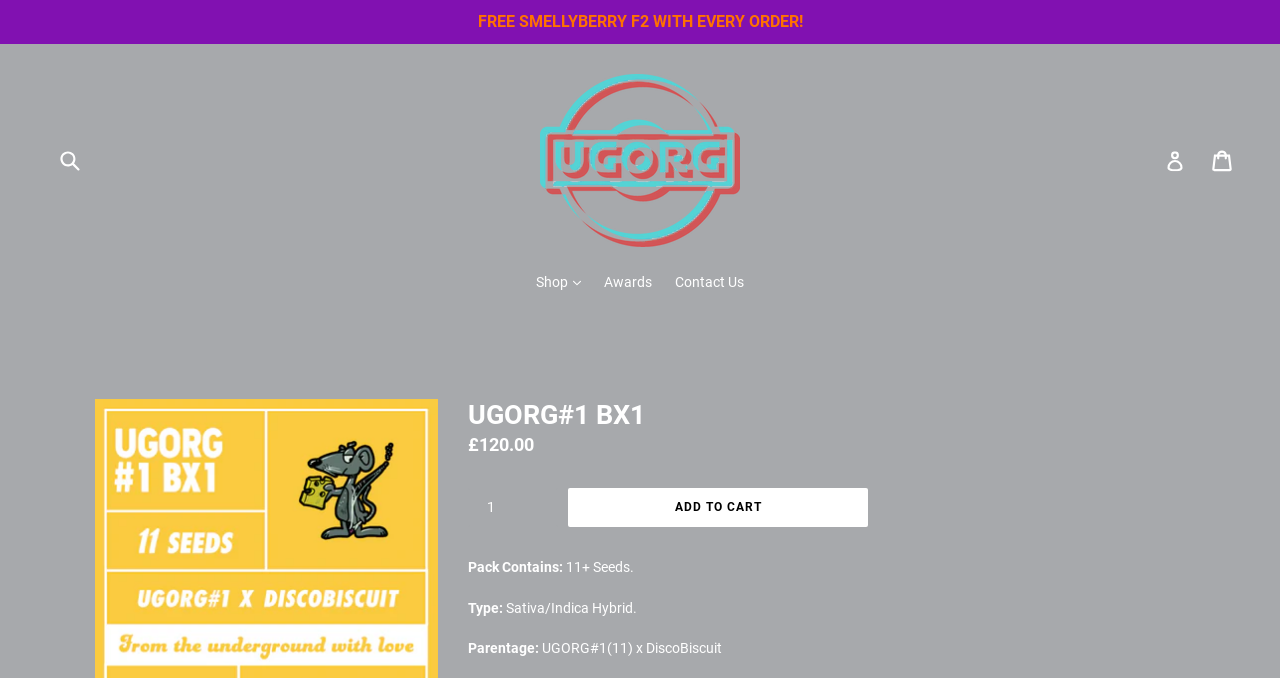Please provide a one-word or short phrase answer to the question:
How many seeds are in the pack?

11+ Seeds